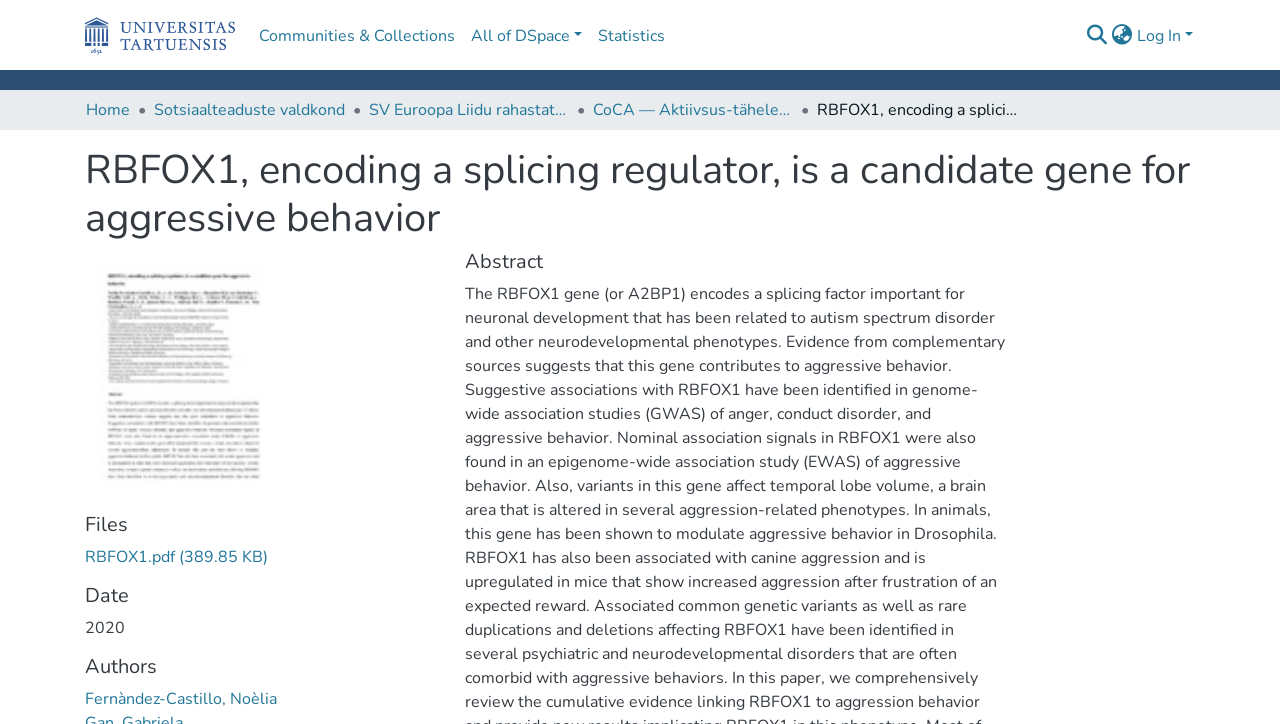Find the bounding box coordinates for the HTML element specified by: "SV Euroopa Liidu rahastatud projektid".

[0.288, 0.135, 0.445, 0.169]